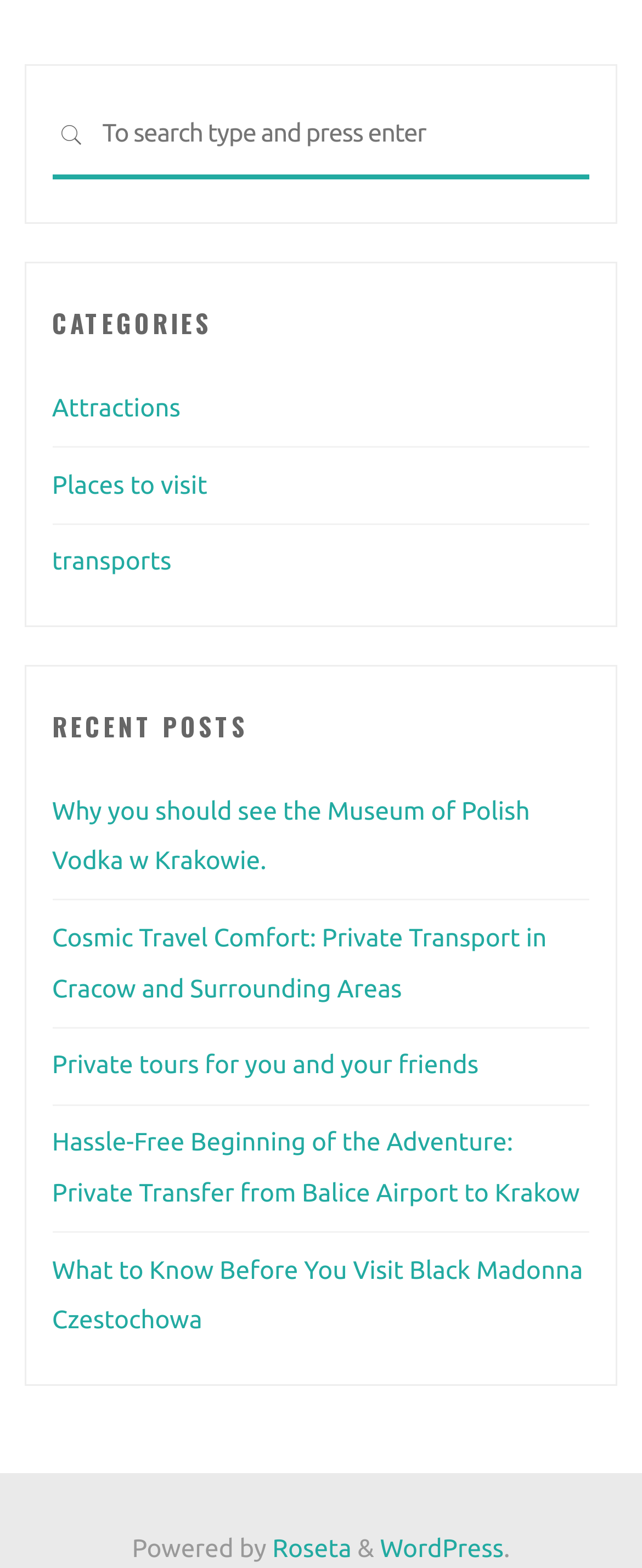Find the bounding box coordinates of the area that needs to be clicked in order to achieve the following instruction: "visit blog". The coordinates should be specified as four float numbers between 0 and 1, i.e., [left, top, right, bottom].

None